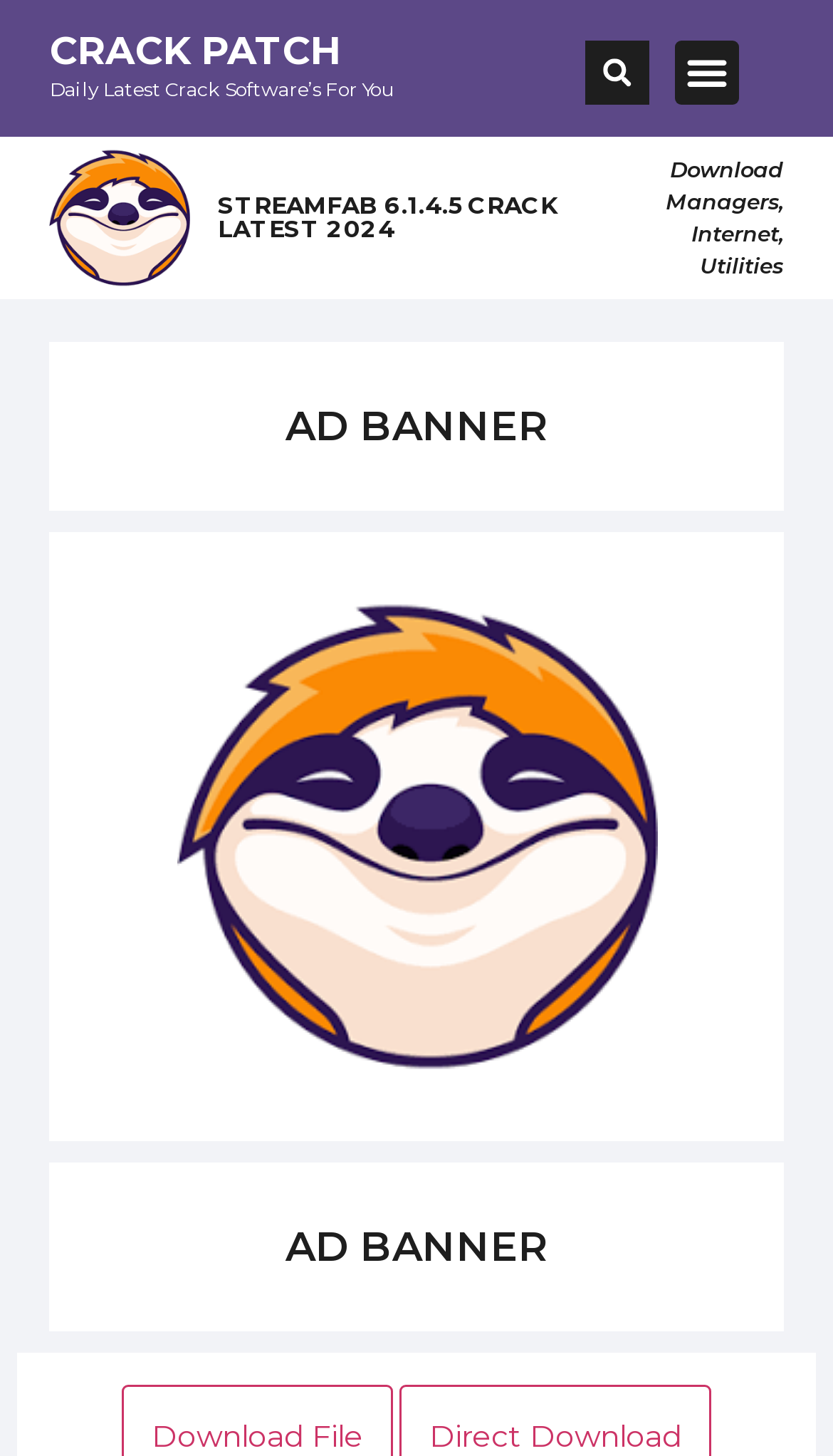What is the purpose of the 'Menu Toggle' button?
Look at the image and construct a detailed response to the question.

The 'Menu Toggle' button is located near the top of the webpage, and its purpose can be inferred from its name and position. It is likely intended to toggle the menu, which may contain additional options or categories.